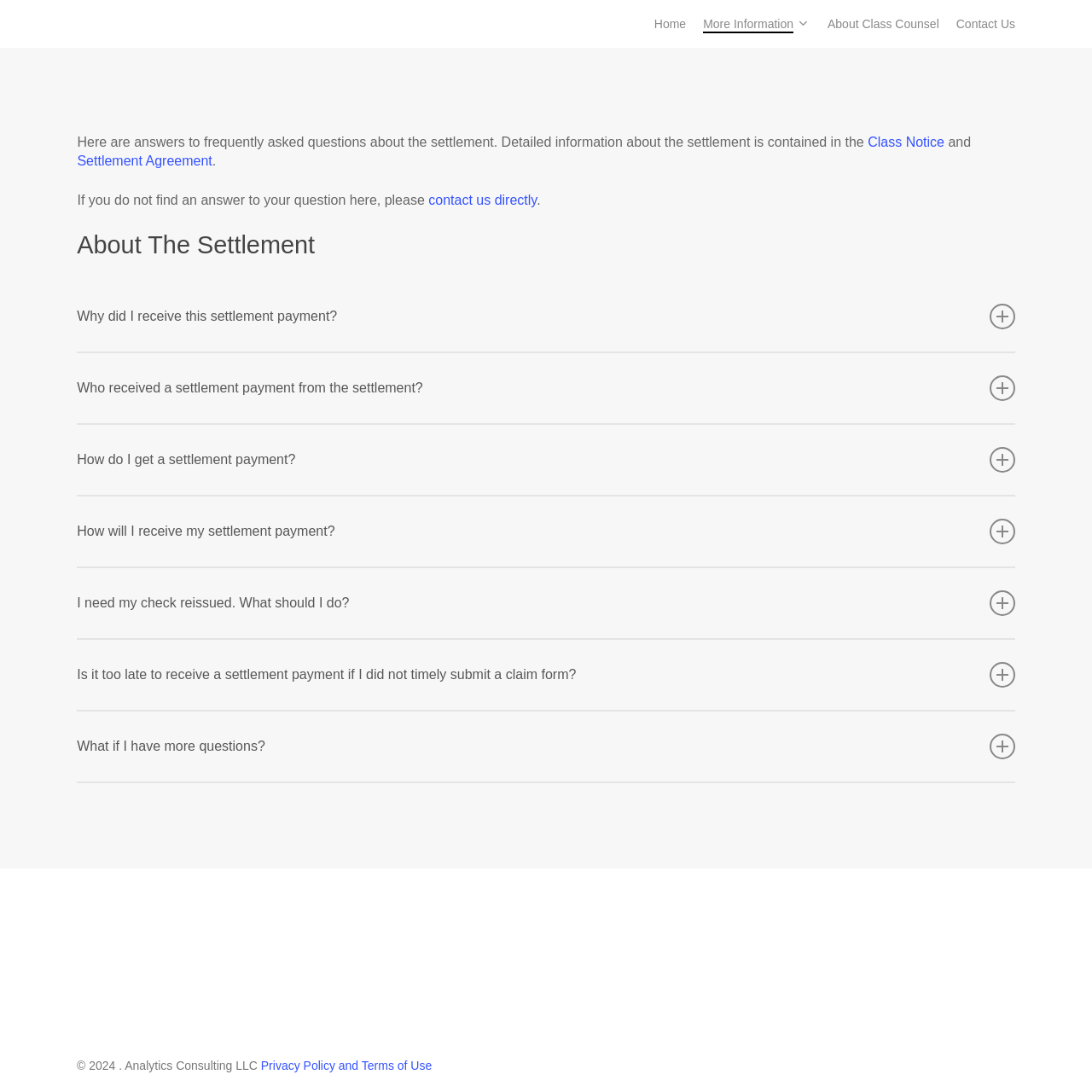Find the bounding box coordinates for the HTML element described in this sentence: "About Class Counsel". Provide the coordinates as four float numbers between 0 and 1, in the format [left, top, right, bottom].

[0.758, 0.014, 0.86, 0.03]